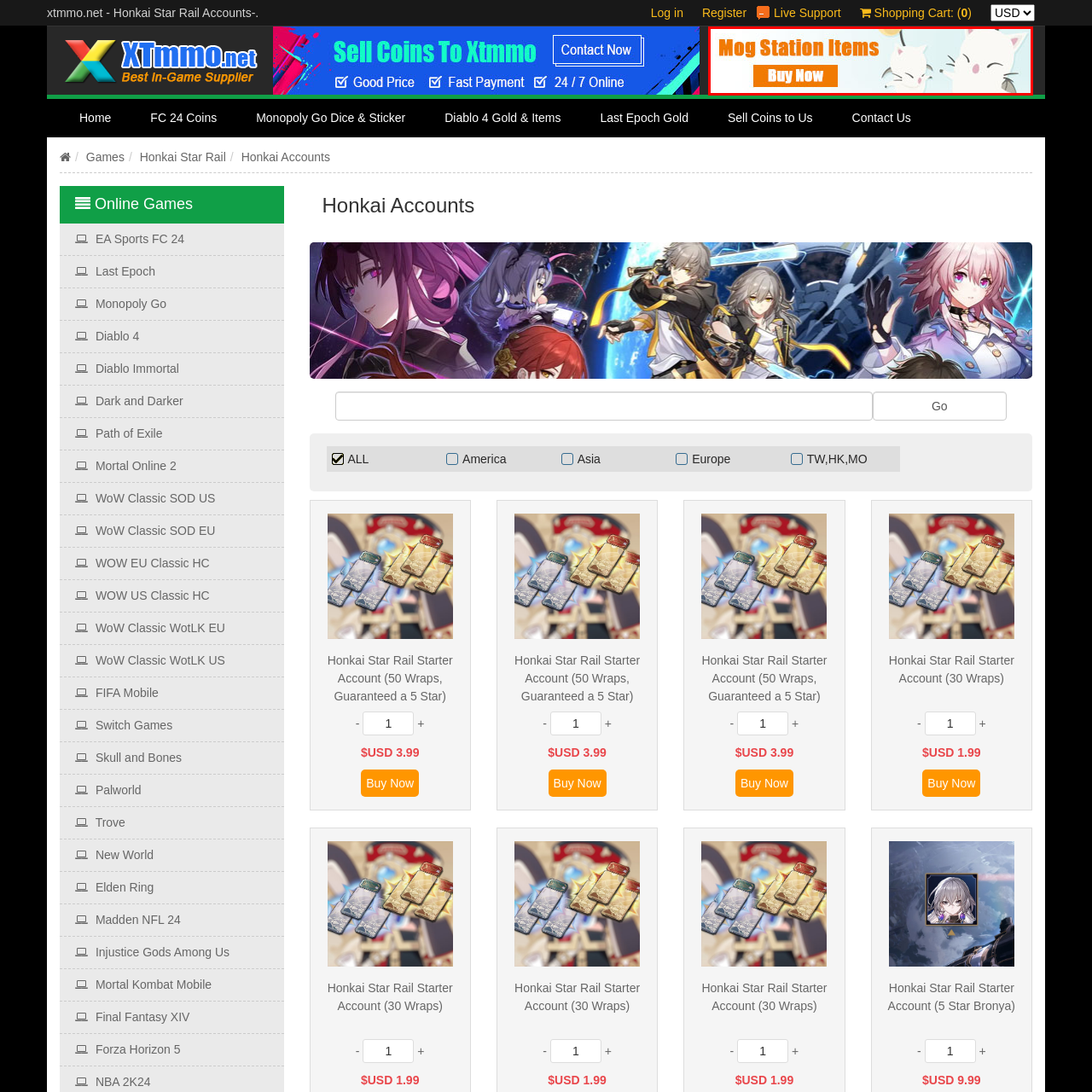Look at the image inside the red boundary and respond to the question with a single word or phrase: What type of creatures are depicted in the advertisement?

Moogles